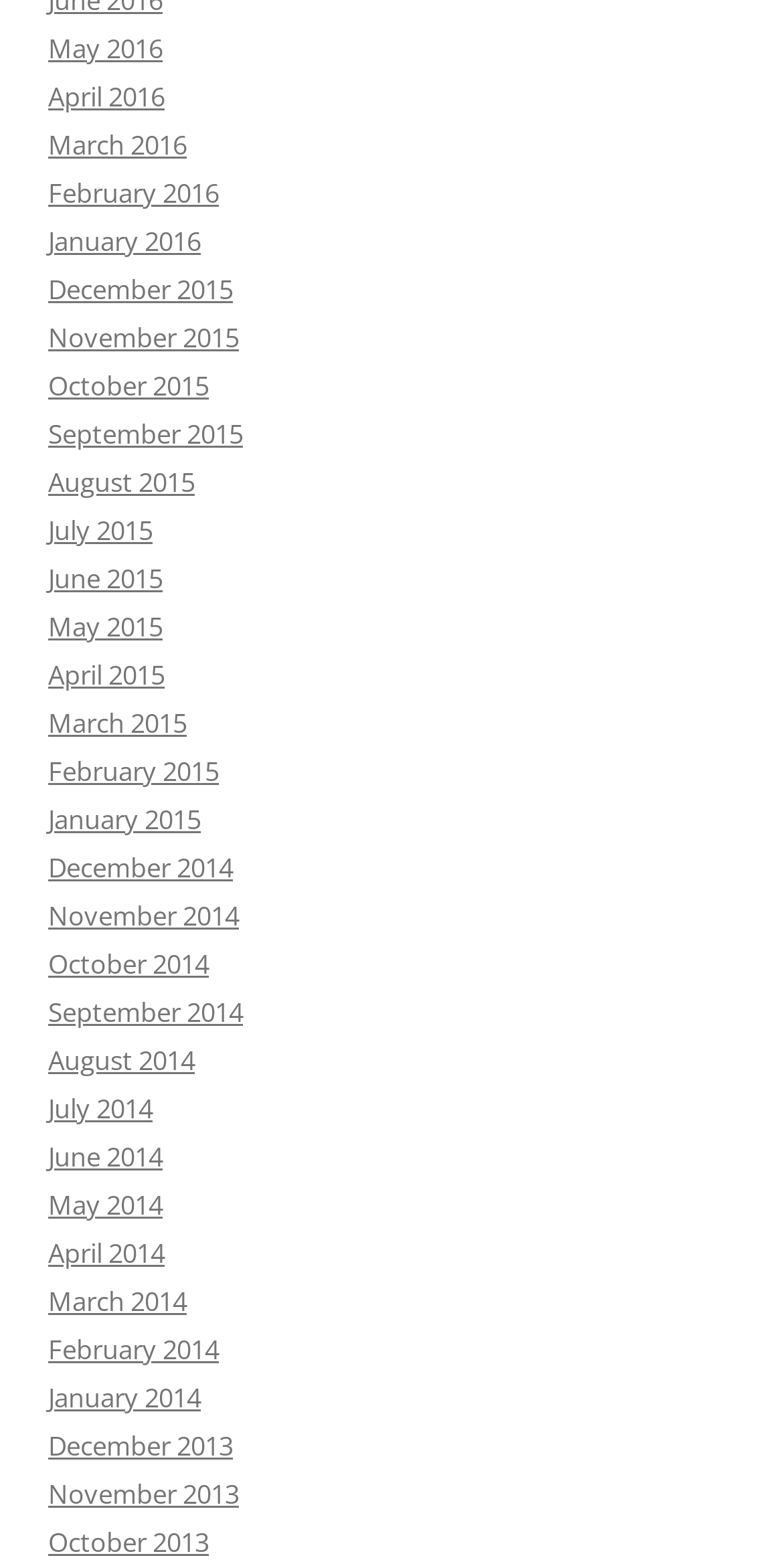Determine the bounding box coordinates for the UI element described. Format the coordinates as (top-left x, top-left y, bottom-right x, bottom-right y) and ensure all values are between 0 and 1. Element description: December 2015

[0.062, 0.173, 0.297, 0.196]